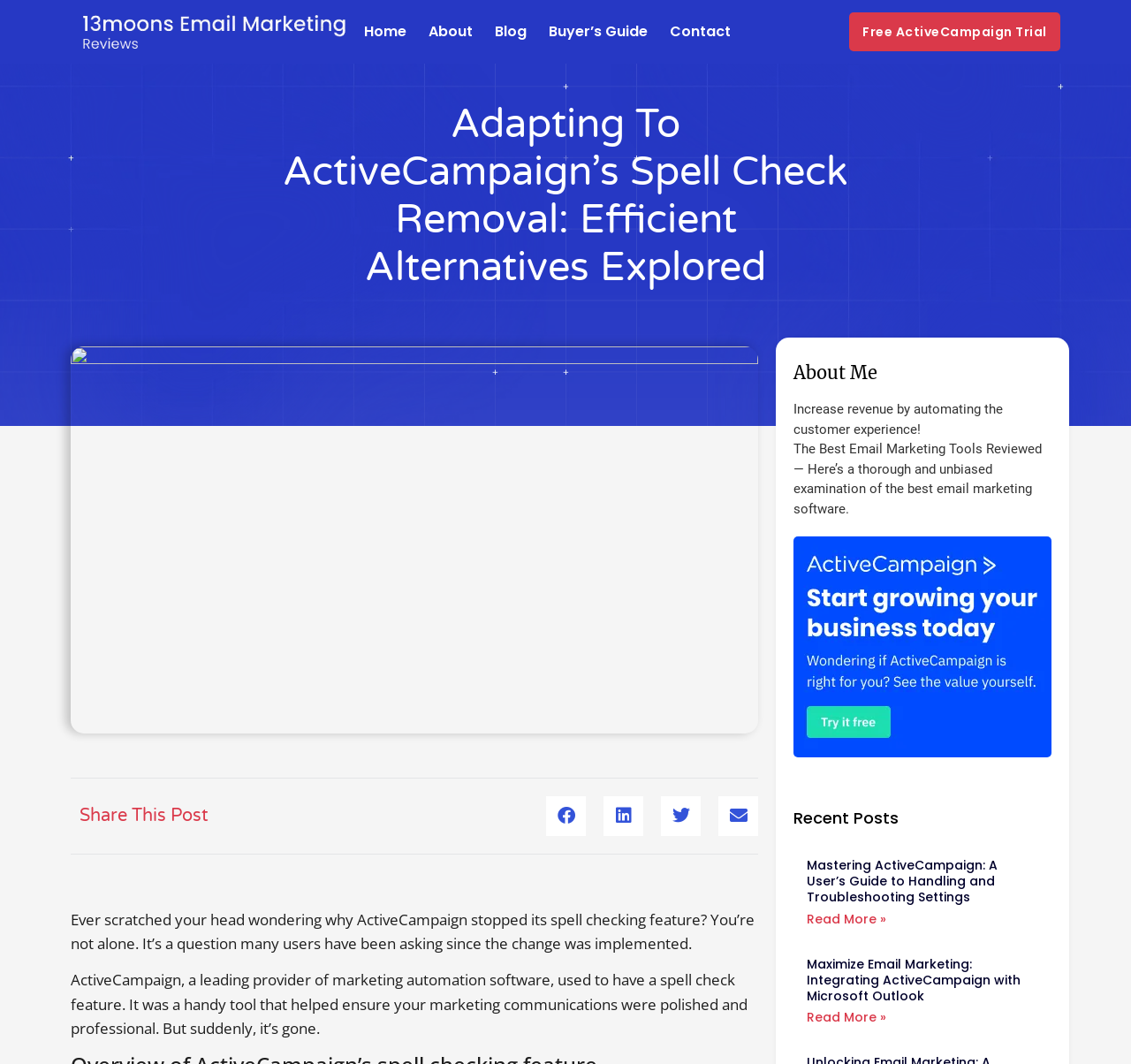Find the main header of the webpage and produce its text content.

Adapting To ActiveCampaign’s Spell Check Removal: Efficient Alternatives Explored